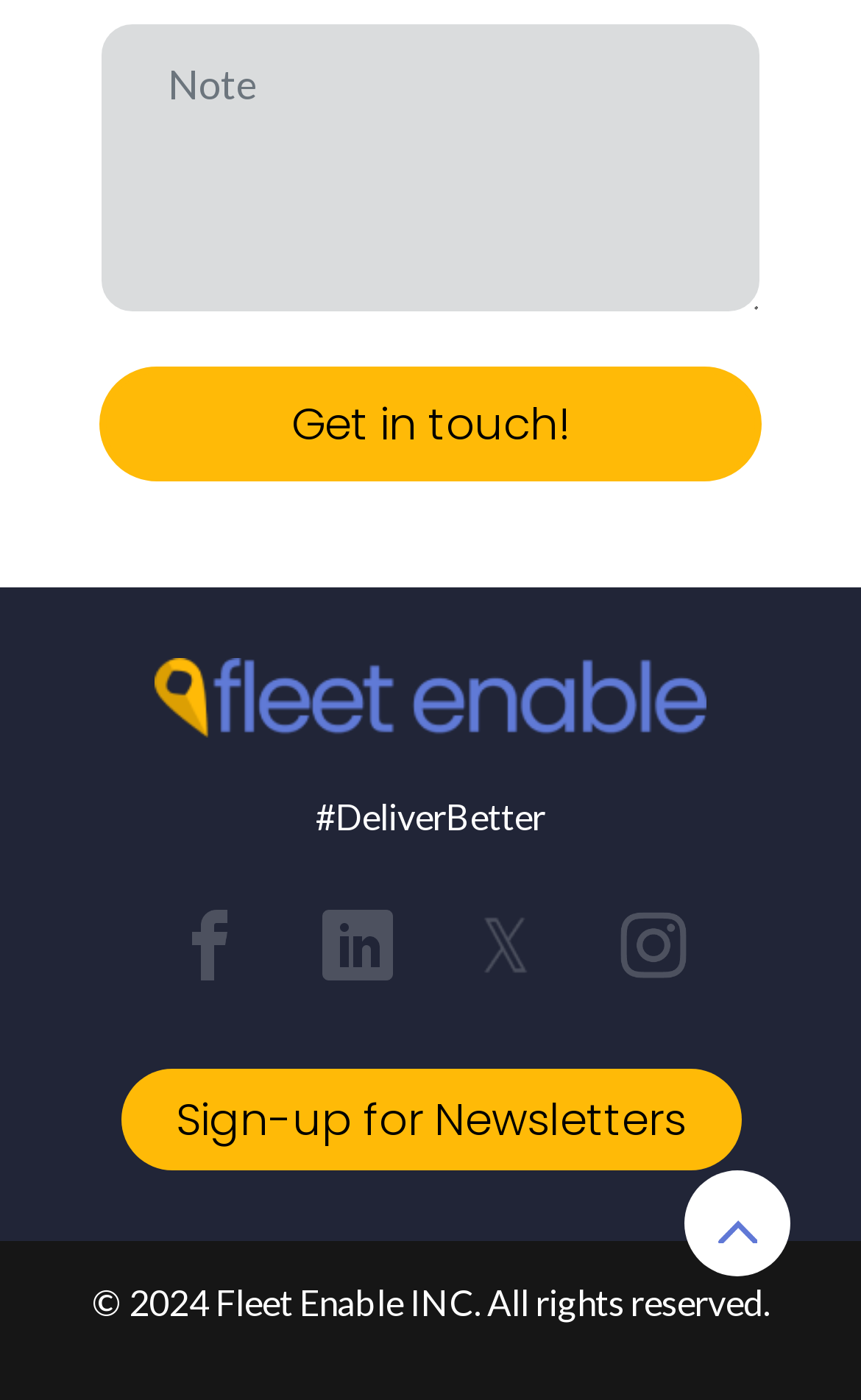What is the logo image above the '#DeliverBetter' text?
Answer briefly with a single word or phrase based on the image.

FleetEnable